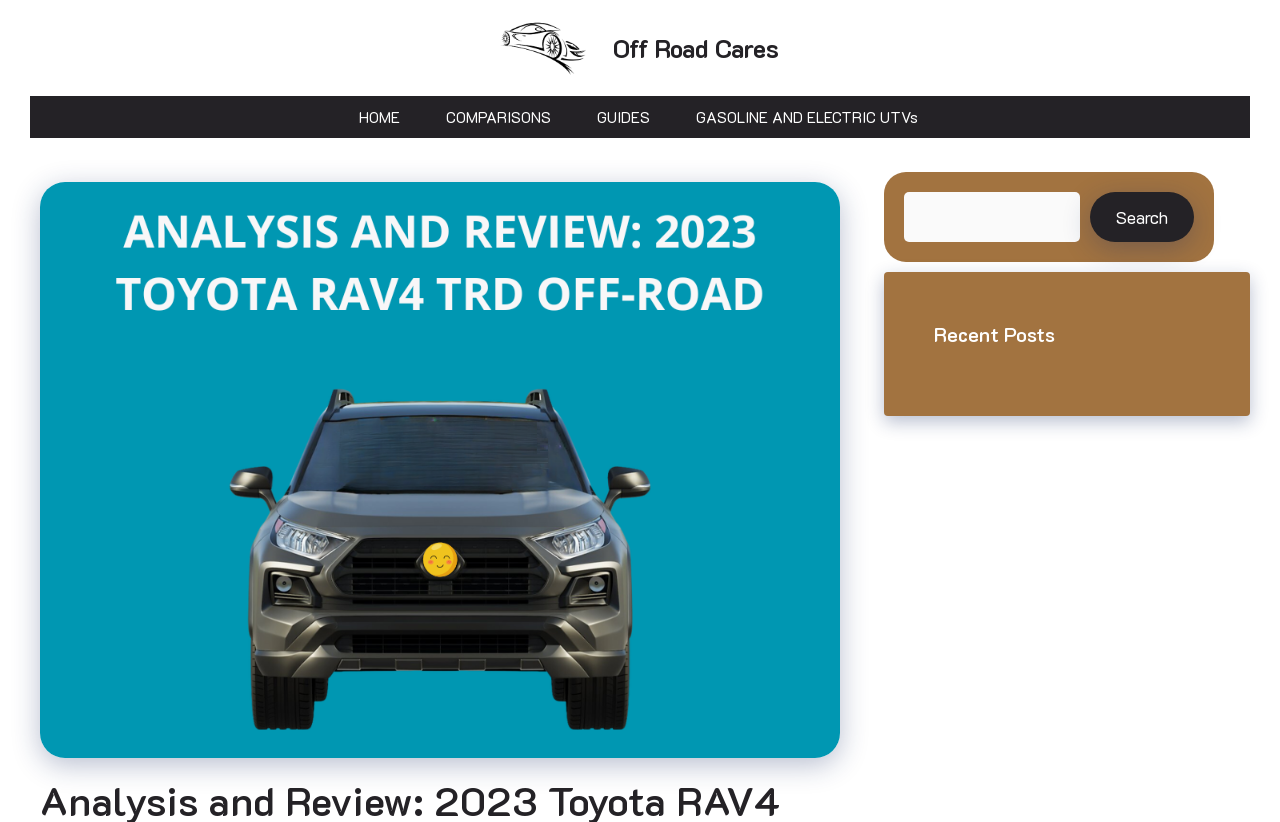Determine the bounding box coordinates of the clickable region to carry out the instruction: "Go to HOME page".

[0.262, 0.117, 0.33, 0.168]